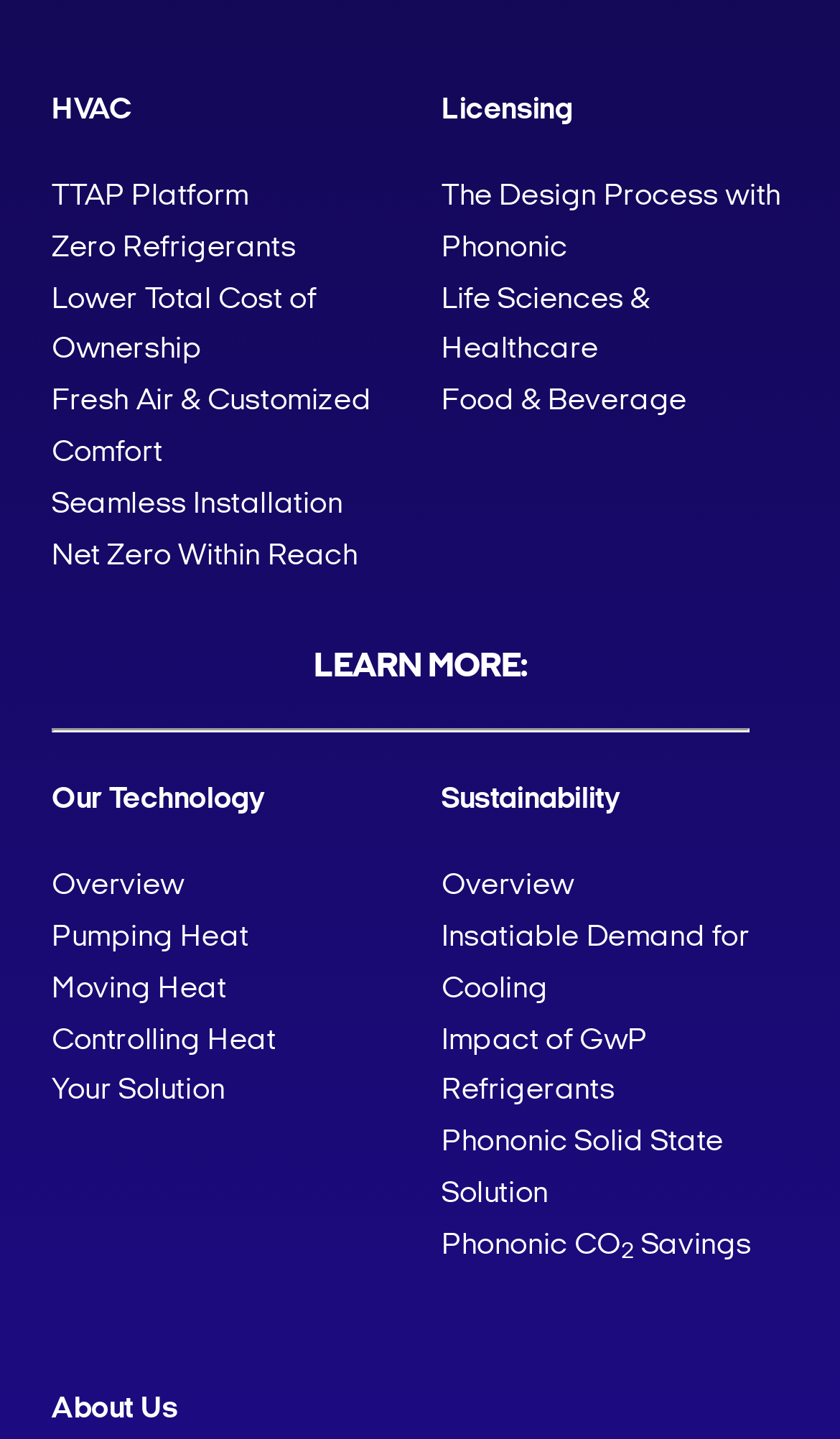Determine the bounding box coordinates for the clickable element required to fulfill the instruction: "Click on TTAP Platform". Provide the coordinates as four float numbers between 0 and 1, i.e., [left, top, right, bottom].

[0.062, 0.12, 0.296, 0.155]